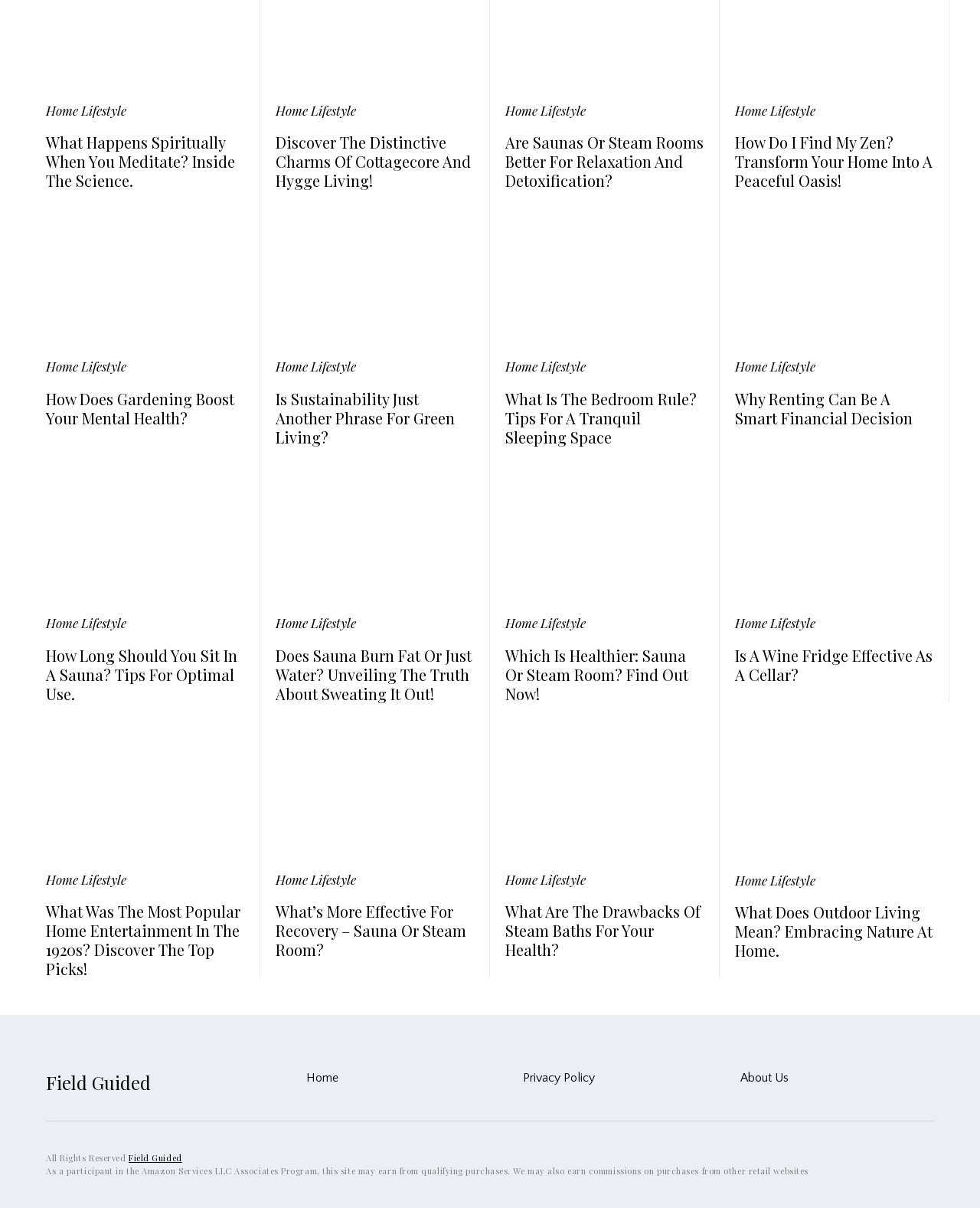How many links are there in the webpage?
Using the visual information, answer the question in a single word or phrase.

24